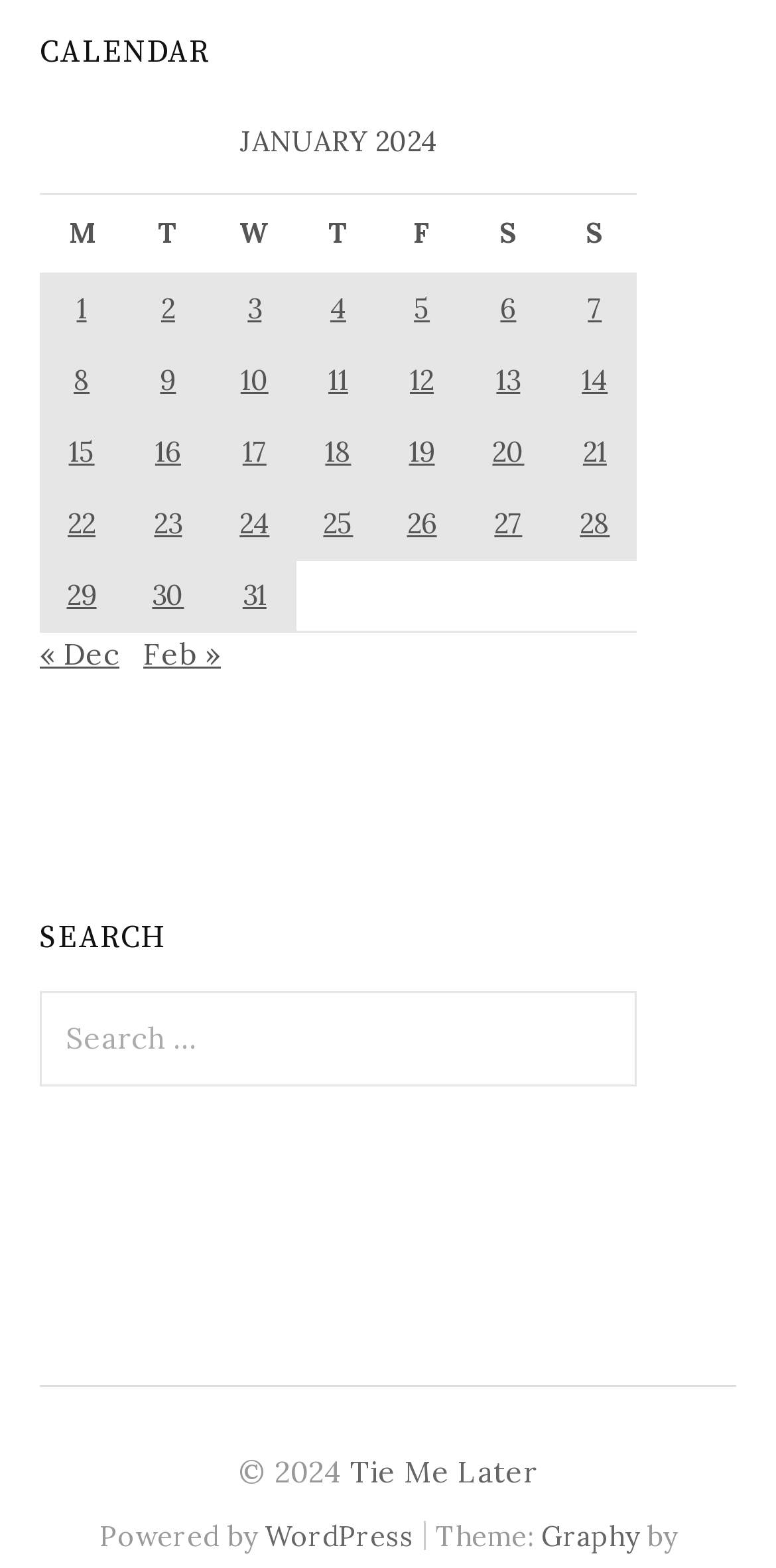Please locate the bounding box coordinates of the region I need to click to follow this instruction: "View posts published on January 15, 2024".

[0.051, 0.266, 0.159, 0.312]